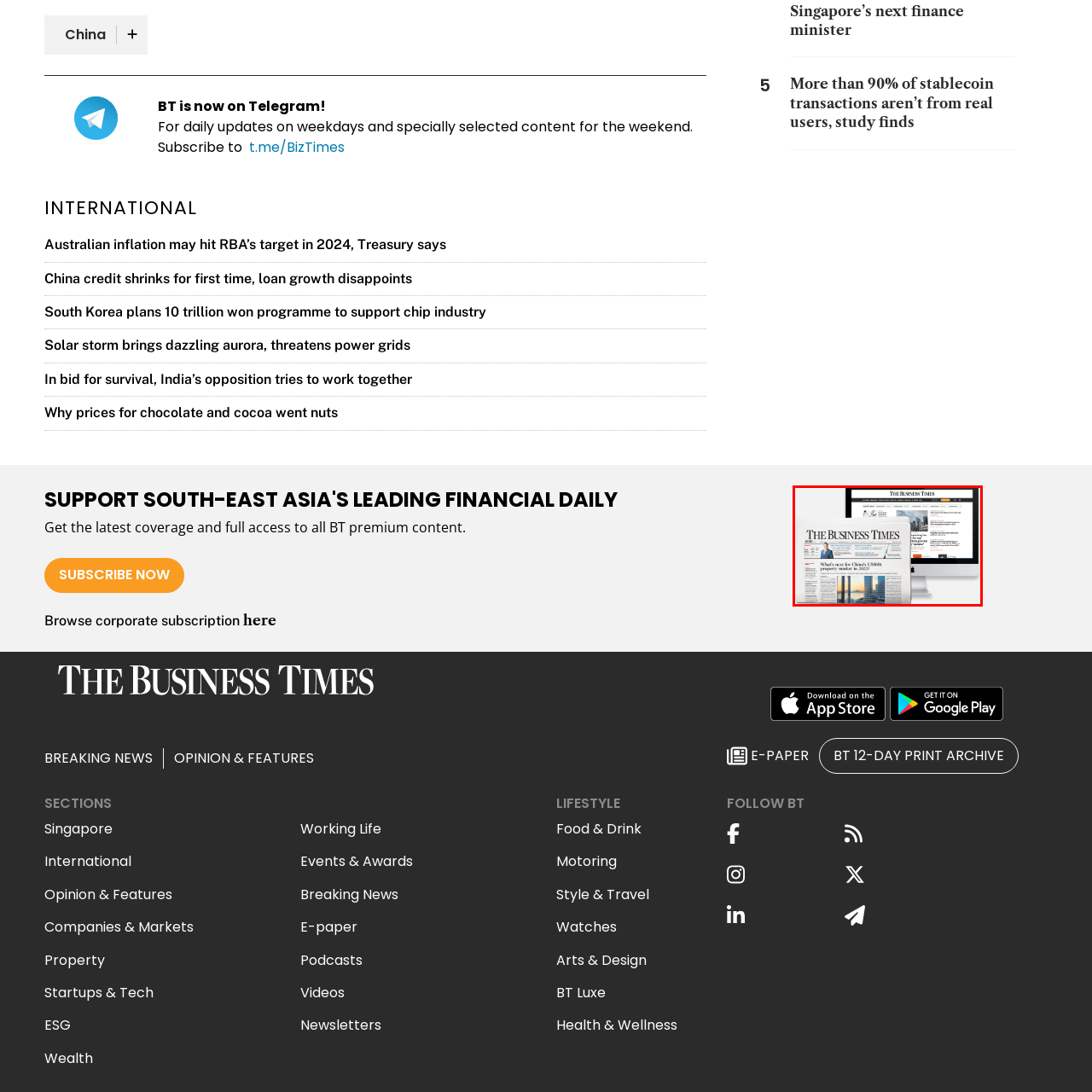Detail the features and components of the image inside the red outline.

The image features "The Business Times" logo prominently displayed alongside a digital representation of its online platform. The print version of the newspaper showcases a detailed headline, "What's next for China's US$400B property market in 2022?" highlighting the publication's focus on financial and market news. The background displays a modern skyline, signifying the business and economic themes central to the newspaper's content. This visual juxtaposition of the traditional print format with the digital interface emphasizes the transition of news consumption in today's technology-driven environment.